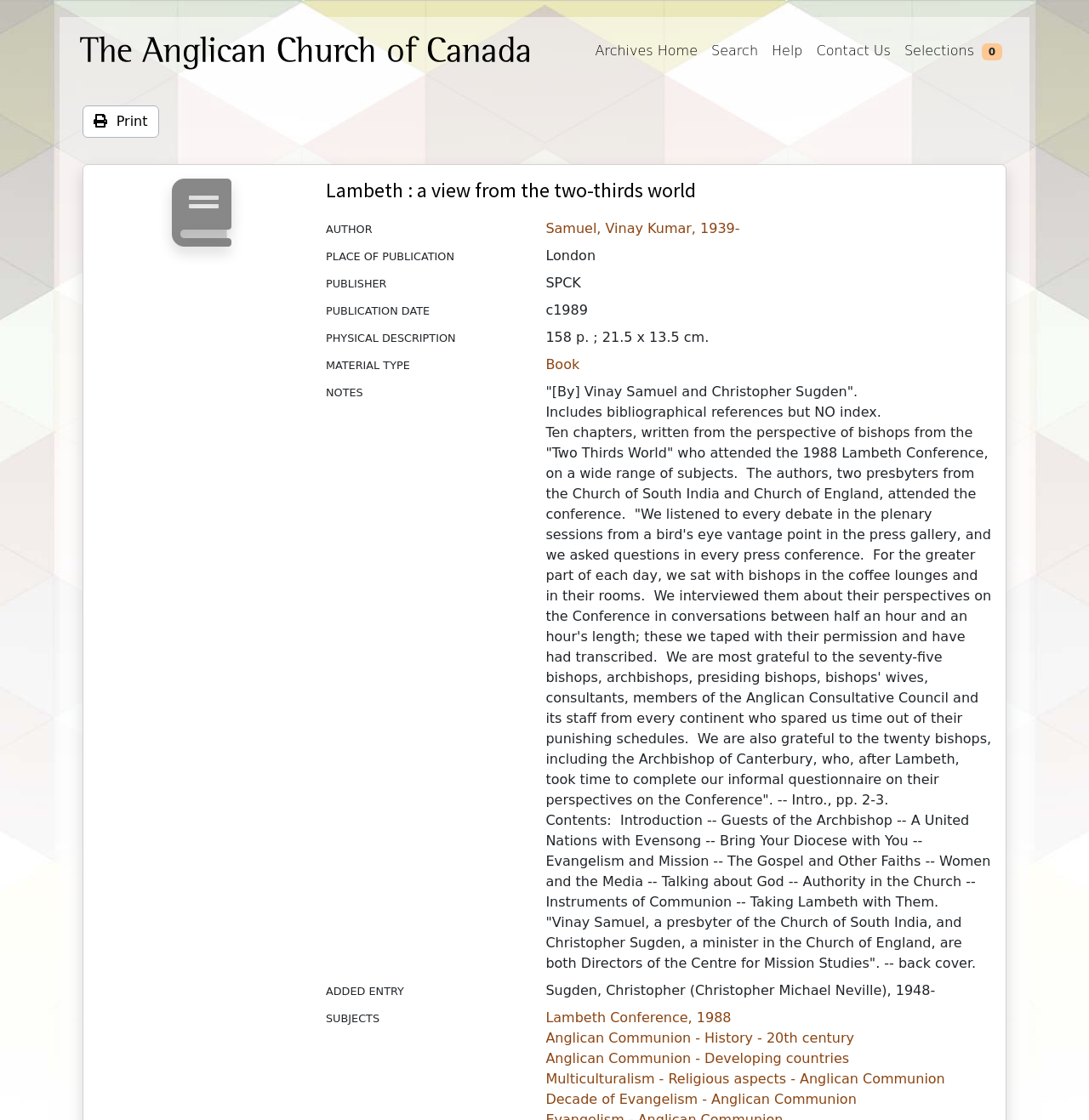Who is the author of this book?
Provide a comprehensive and detailed answer to the question.

The answer can be found in the description list where it says 'AUTHOR' and the corresponding detail is 'Samuel, Vinay Kumar, 1939-'. This indicates that Vinay Samuel is the author of the book.